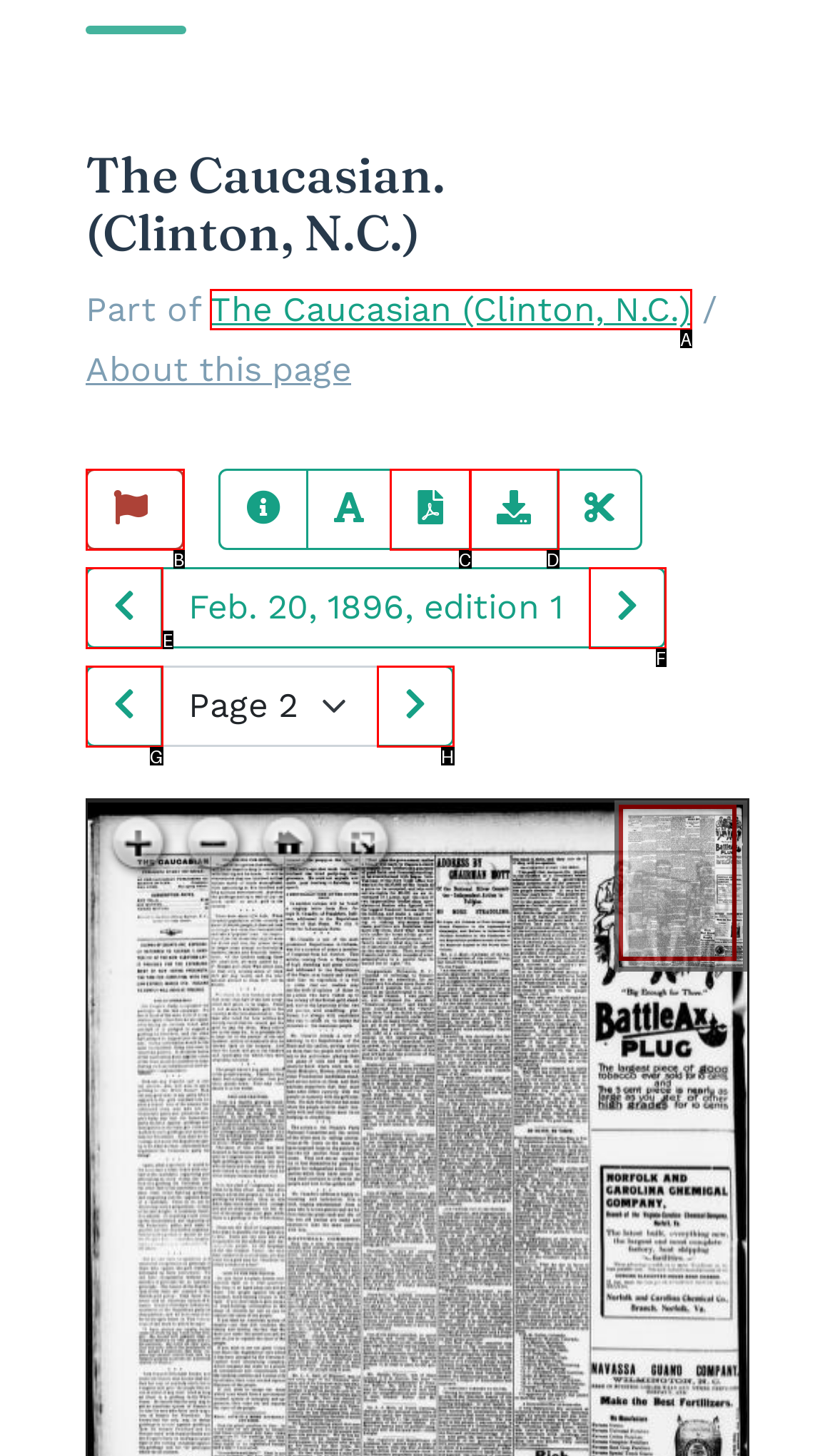Select the correct option based on the description: The Caucasian (Clinton, N.C.)
Answer directly with the option’s letter.

A